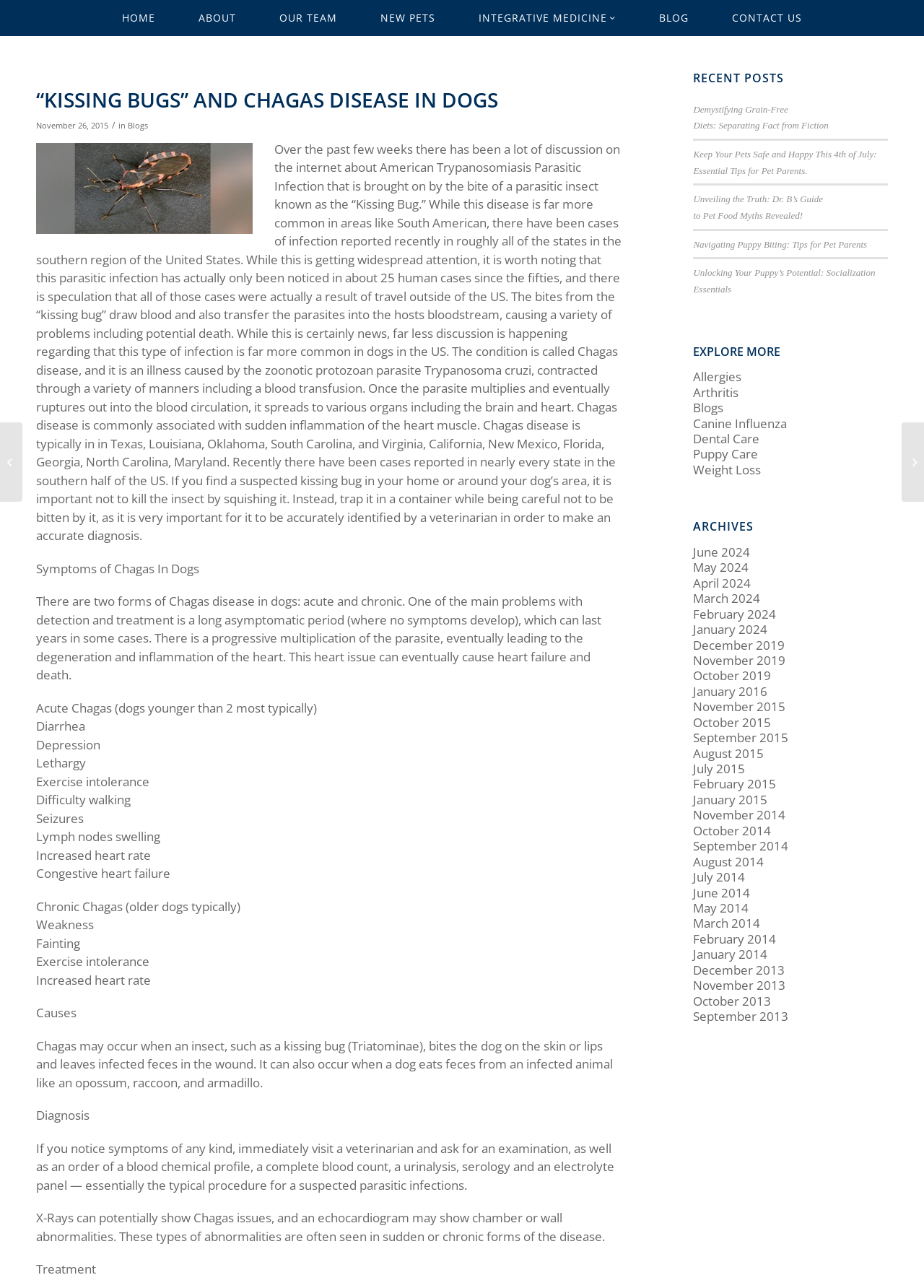Please indicate the bounding box coordinates of the element's region to be clicked to achieve the instruction: "Check the 'VIRTUAL MEETING' link". Provide the coordinates as four float numbers between 0 and 1, i.e., [left, top, right, bottom].

None